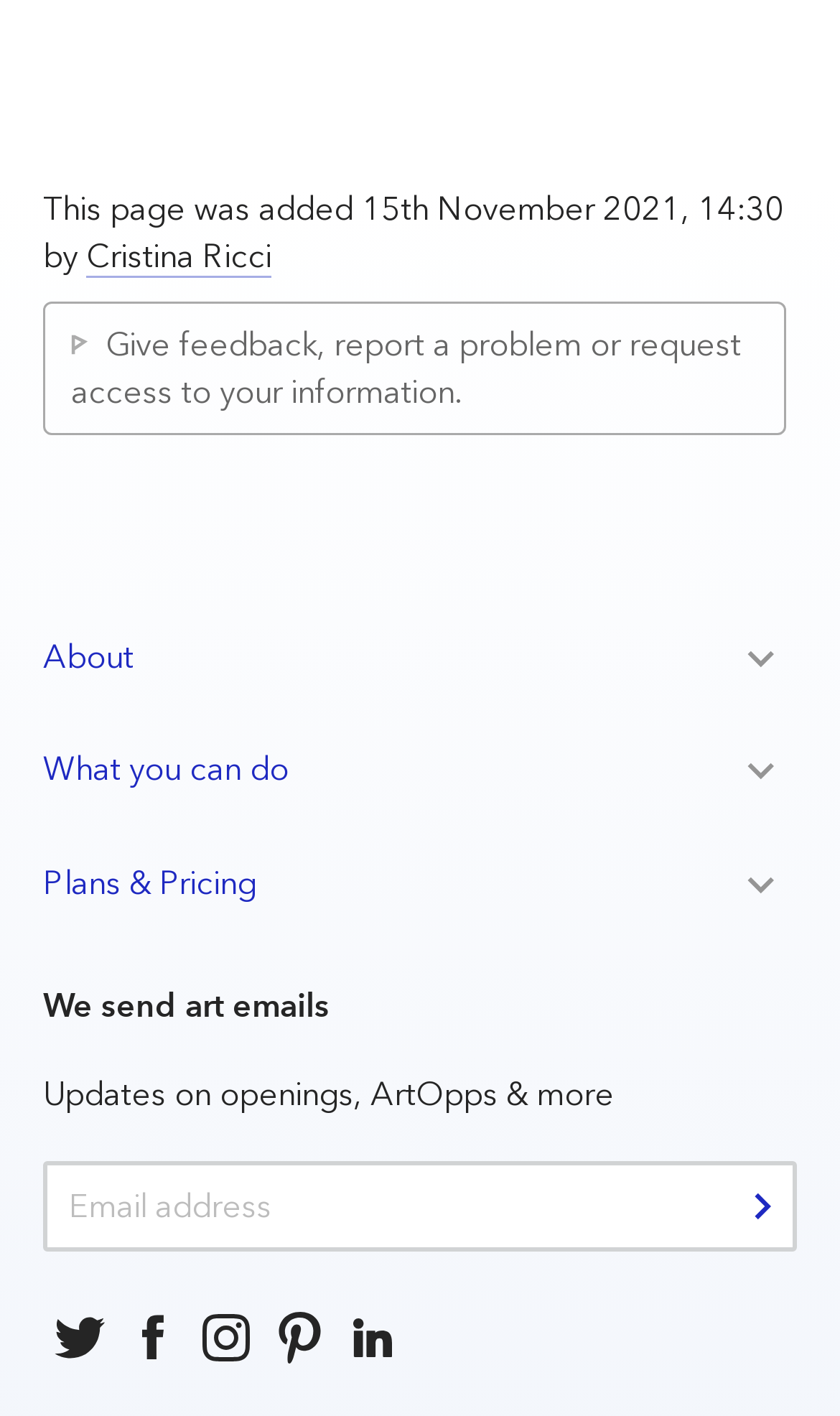Determine the bounding box coordinates of the area to click in order to meet this instruction: "Toggle About".

[0.051, 0.427, 0.949, 0.503]